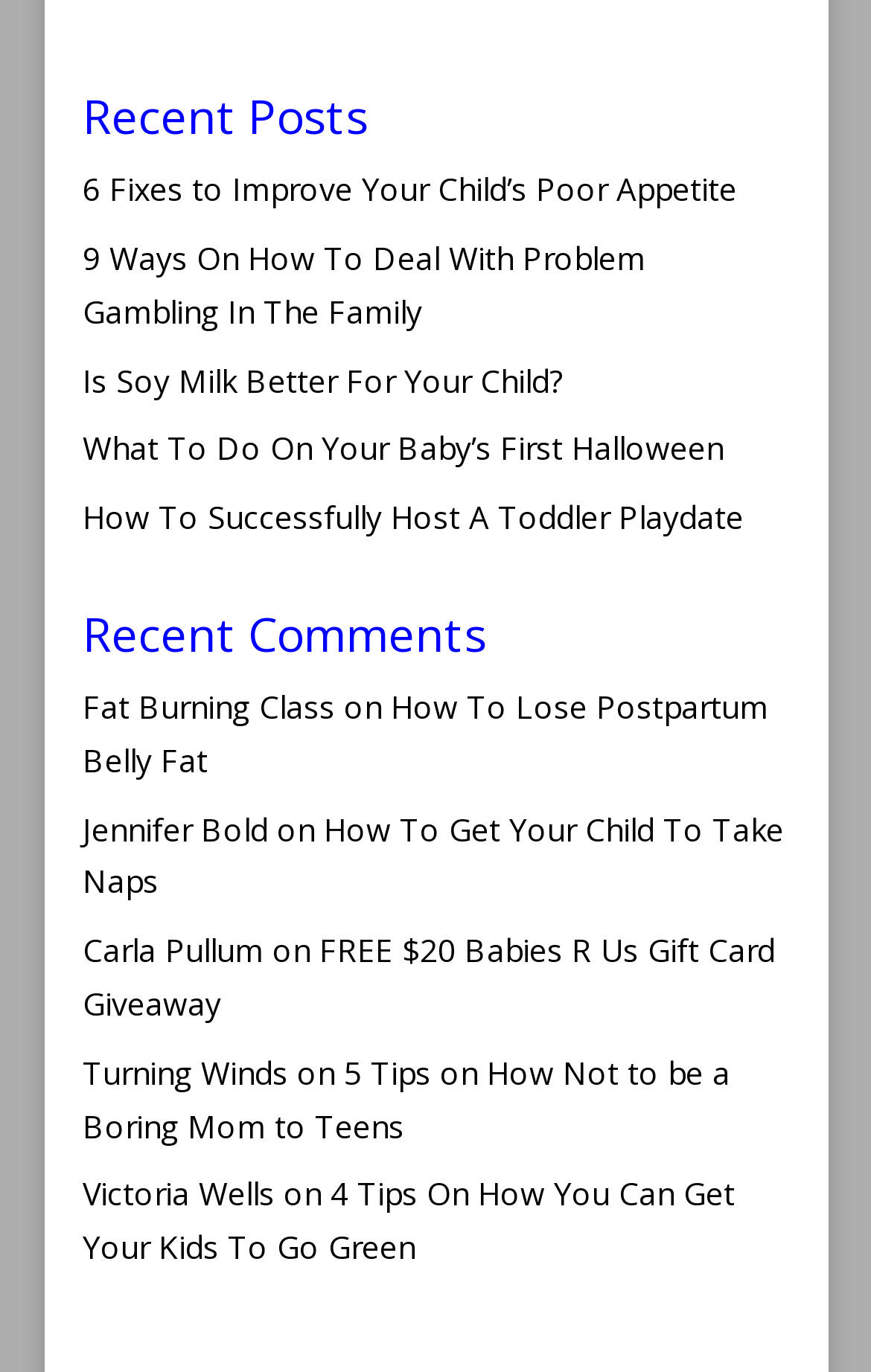How many recent posts are listed?
Please provide a single word or phrase based on the screenshot.

6